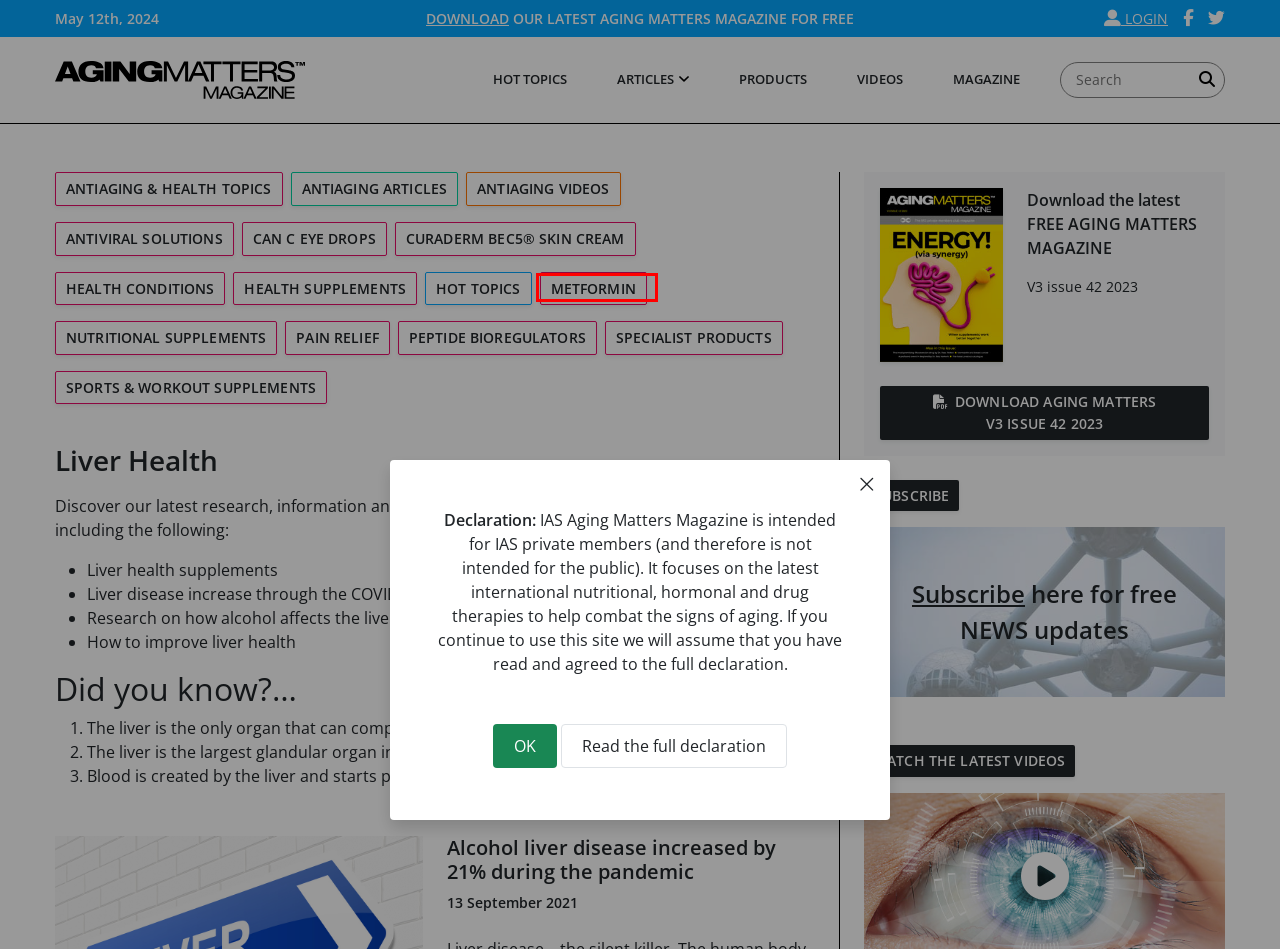You have a screenshot of a webpage with a red bounding box around an element. Select the webpage description that best matches the new webpage after clicking the element within the red bounding box. Here are the descriptions:
A. Health Products: Can -C Eye Drops | Aging Matters Magazine
B. Antiaging articles, information & research | Aging Matters Magazine
C. Topics: Specialist Products | Aging Matters Magazine
D. Antiaging information videos | Aging Matters Magazine
E. Health Product: Peptide Bioregulators | Aging Matters Magazine
F. Product Showcase: Metformin | Aging Matters Magazine
G. Product Showcase: Nutritional Supplements | Aging Matters Magazine
H. Antiaging Topics | Aging Matters Magazine

F